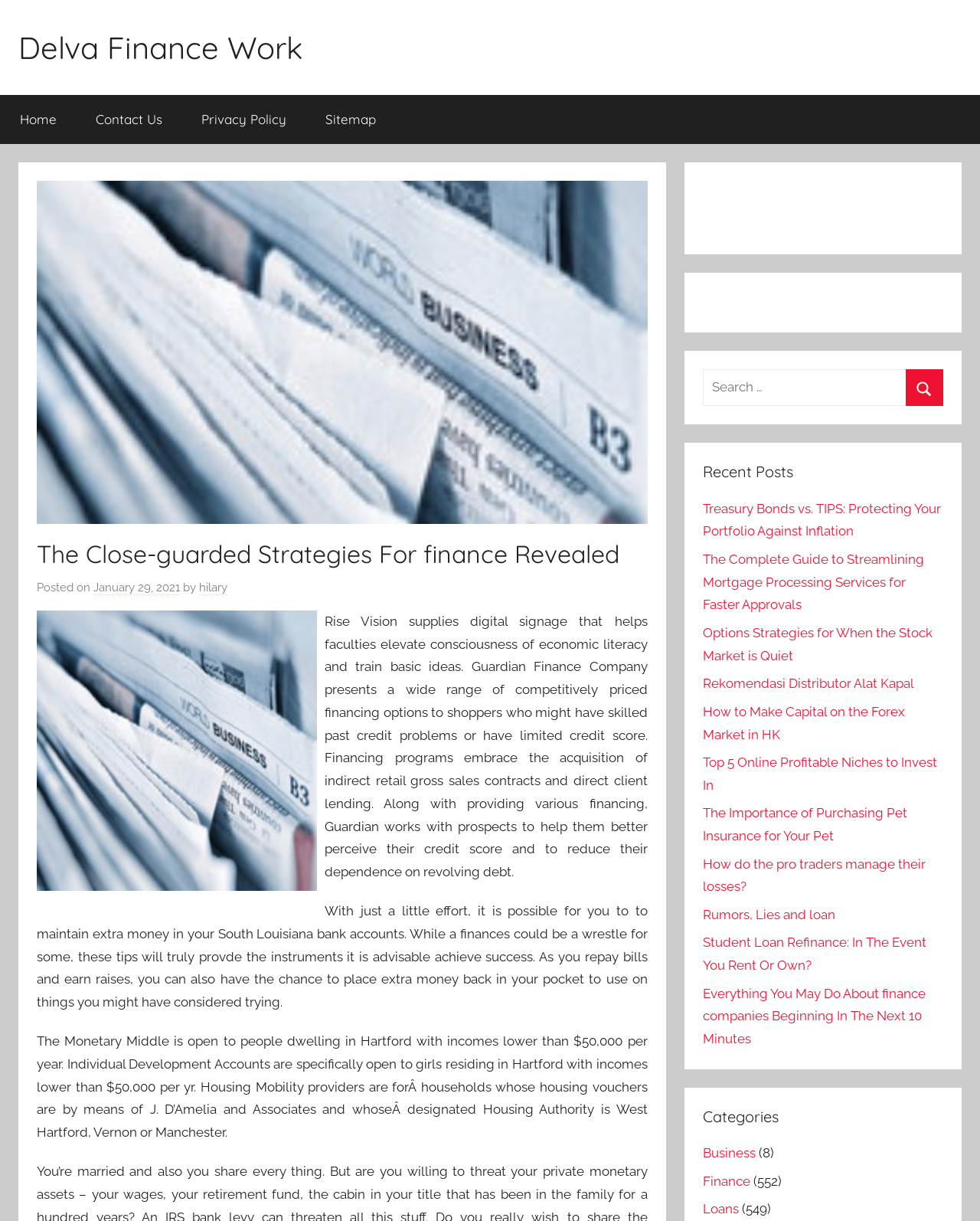Identify the bounding box coordinates for the UI element described as follows: Rumors, Lies and loan. Use the format (top-left x, top-left y, bottom-right x, bottom-right y) and ensure all values are floating point numbers between 0 and 1.

[0.717, 0.743, 0.852, 0.755]